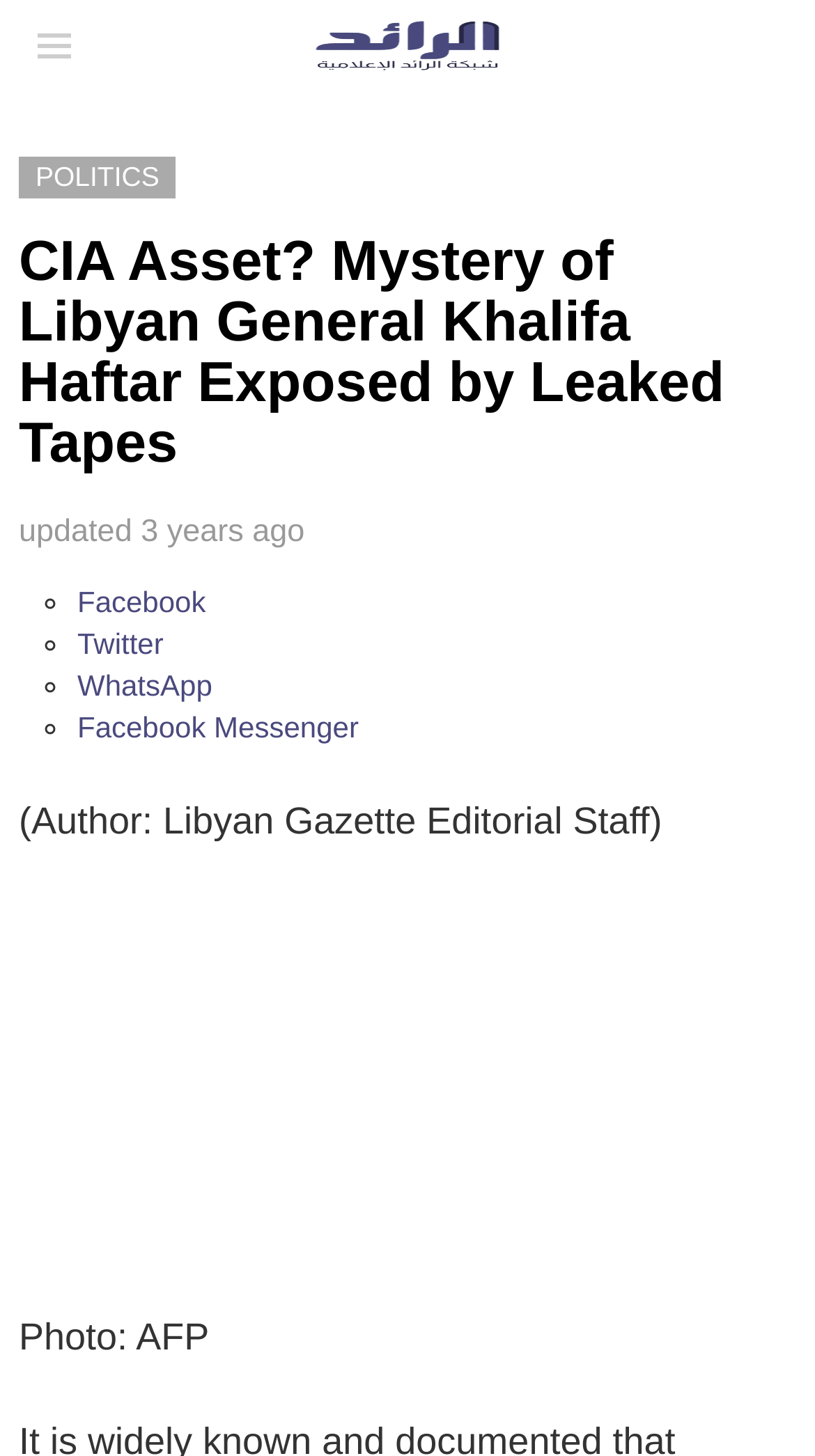Who is the author of the article?
Give a single word or phrase as your answer by examining the image.

Libyan Gazette Editorial Staff